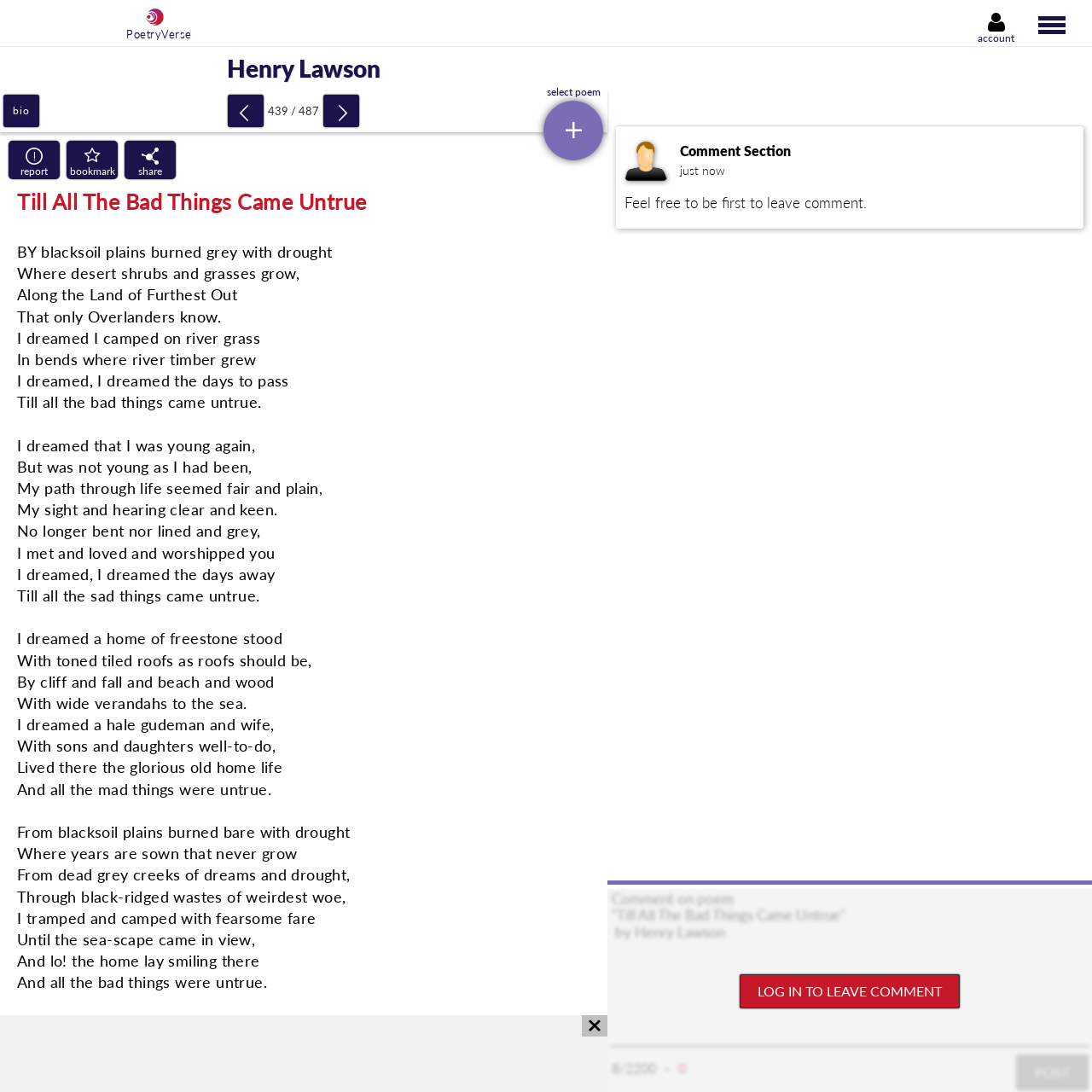Ascertain the bounding box coordinates for the UI element detailed here: "Log In to leave comment". The coordinates should be provided as [left, top, right, bottom] with each value being a float between 0 and 1.

[0.677, 0.892, 0.879, 0.923]